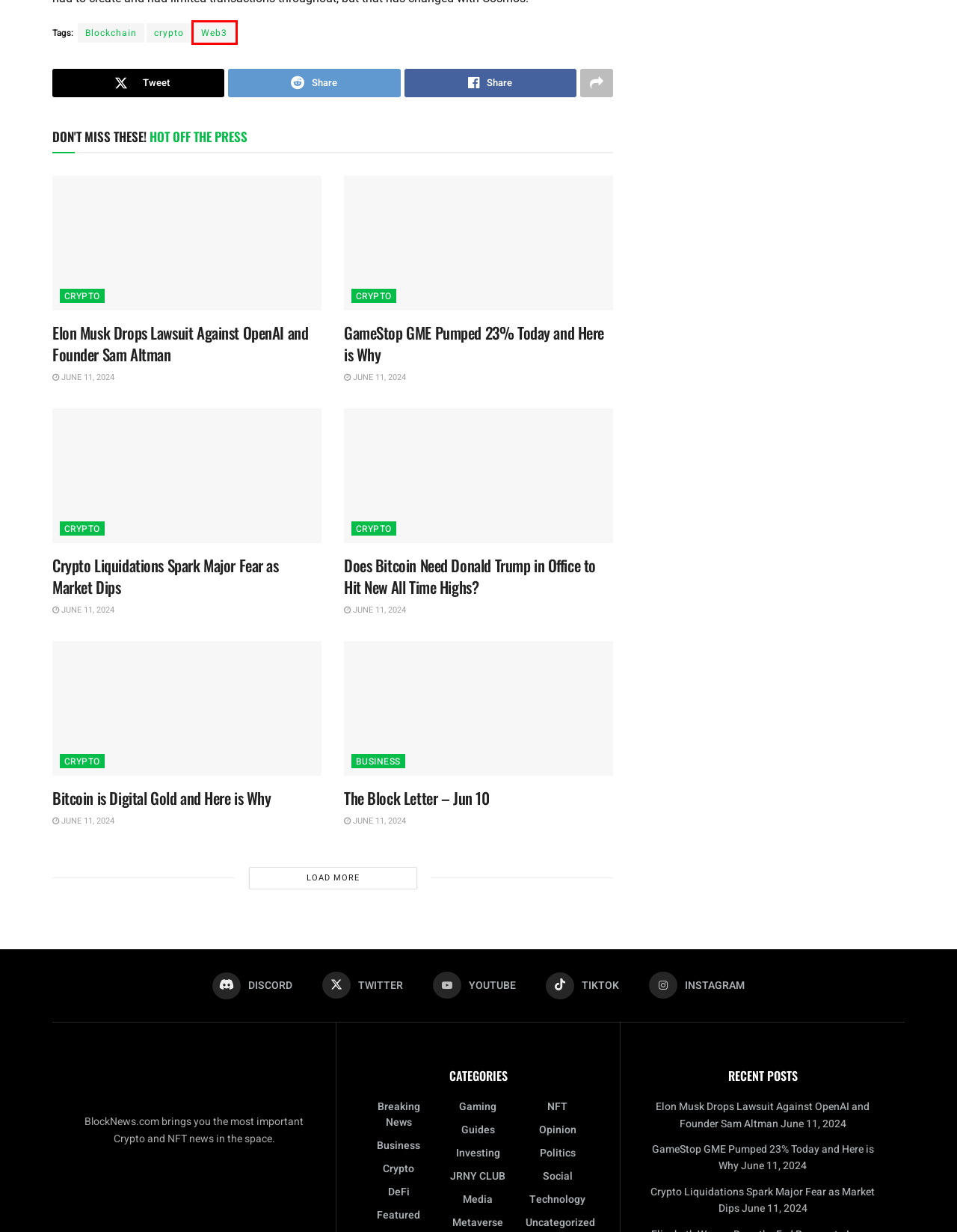Examine the screenshot of the webpage, which includes a red bounding box around an element. Choose the best matching webpage description for the page that will be displayed after clicking the element inside the red bounding box. Here are the candidates:
A. Blockchain - BlockNews.com
B. GameStop GME Pumped 23% Today and Here is Why - BlockNews.com
C. Does Bitcoin Need Donald Trump in Office to Hit New All Time Highs? - BlockNews.com
D. The Block Letter – Jun 10 - BlockNews.com
E. JRNY CLUB - BlockNews.com
F. Elon Musk Drops Lawsuit Against OpenAI and Founder Sam Altman - BlockNews.com
G. Bitcoin is Digital Gold and Here is Why - BlockNews.com
H. Web3 - BlockNews.com

H